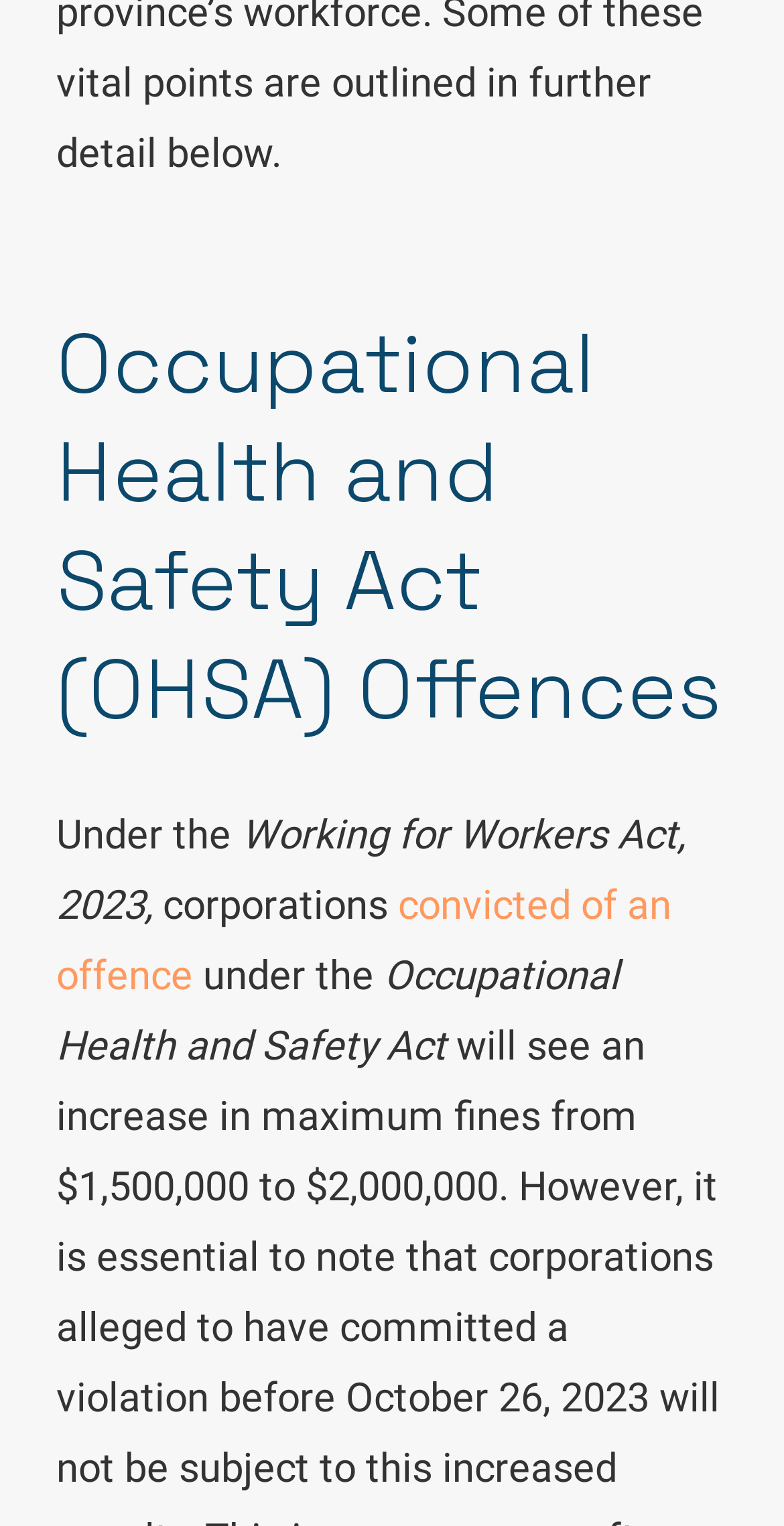Provide the bounding box coordinates of the area you need to click to execute the following instruction: "Read about Occupational Health and Safety Act (OHSA) Offences".

[0.071, 0.203, 0.929, 0.488]